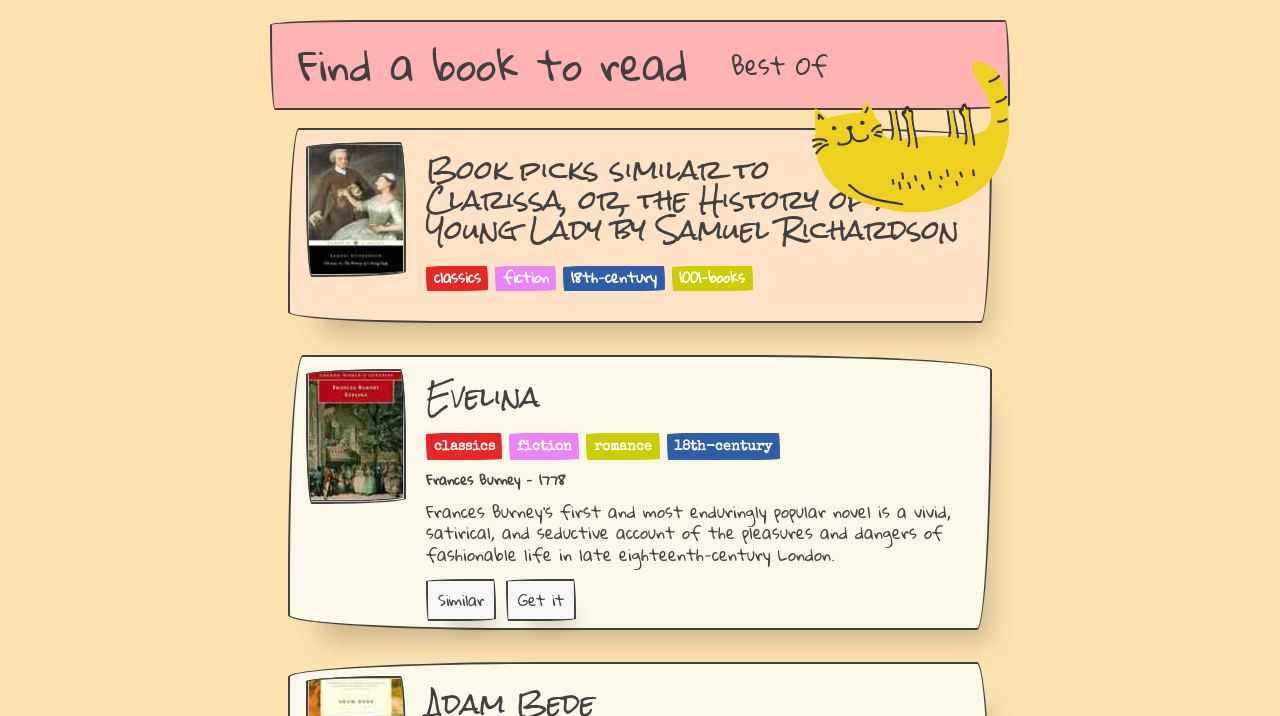Please locate the bounding box coordinates of the region I need to click to follow this instruction: "View book picks similar to Clarissa".

[0.333, 0.308, 0.769, 0.346]